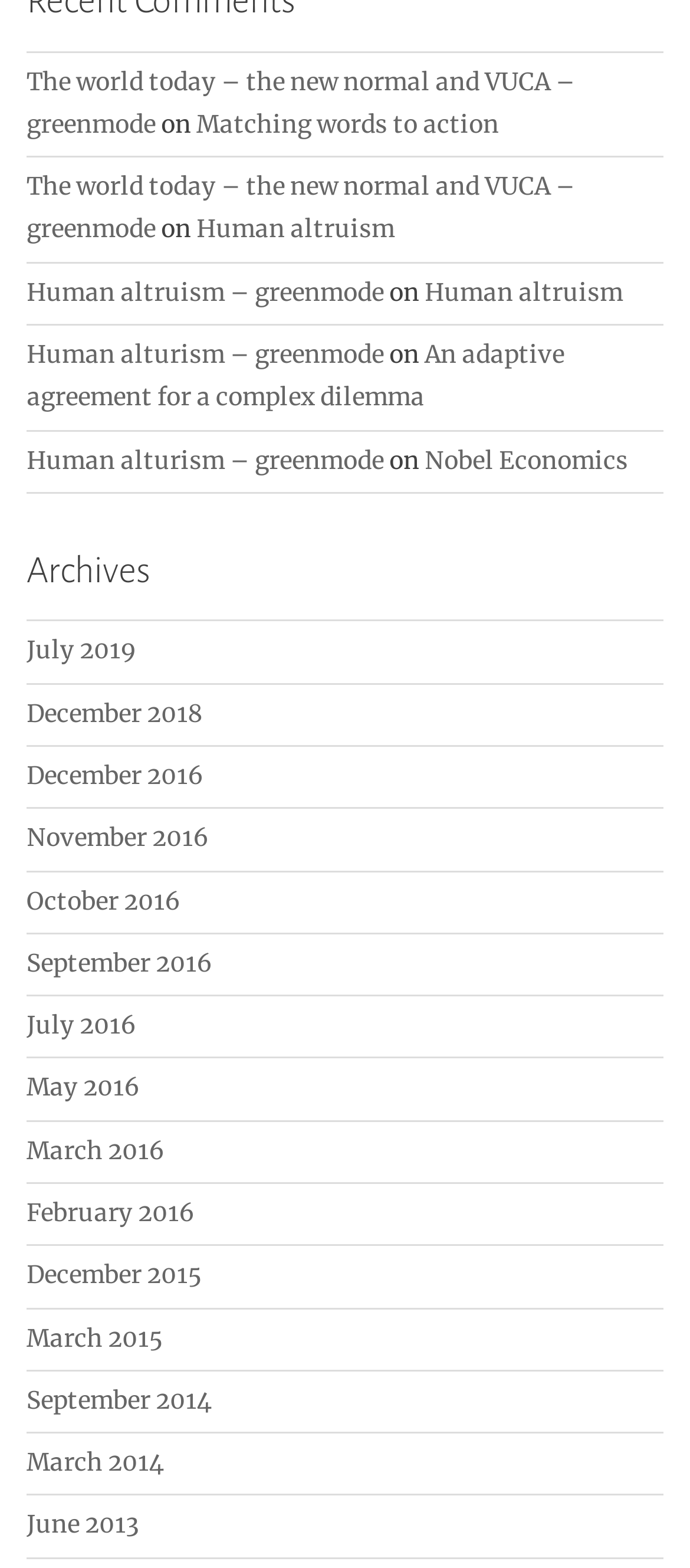Identify the bounding box of the UI element described as follows: "Nobel Economics". Provide the coordinates as four float numbers in the range of 0 to 1 [left, top, right, bottom].

[0.615, 0.284, 0.91, 0.303]